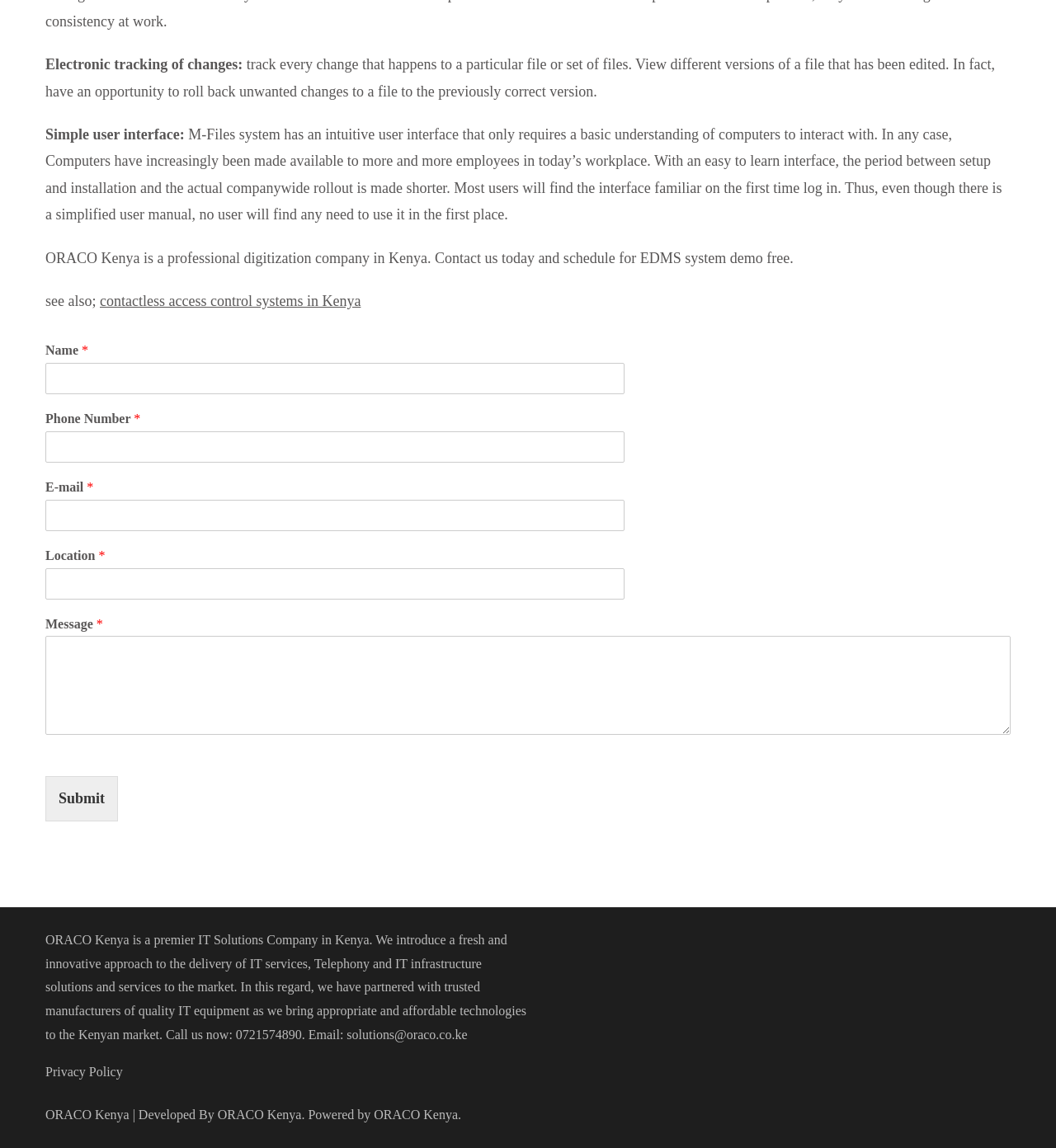Extract the bounding box coordinates for the UI element described by the text: "parent_node: Location * name="wpforms[fields][4]"". The coordinates should be in the form of [left, top, right, bottom] with values between 0 and 1.

[0.043, 0.495, 0.591, 0.522]